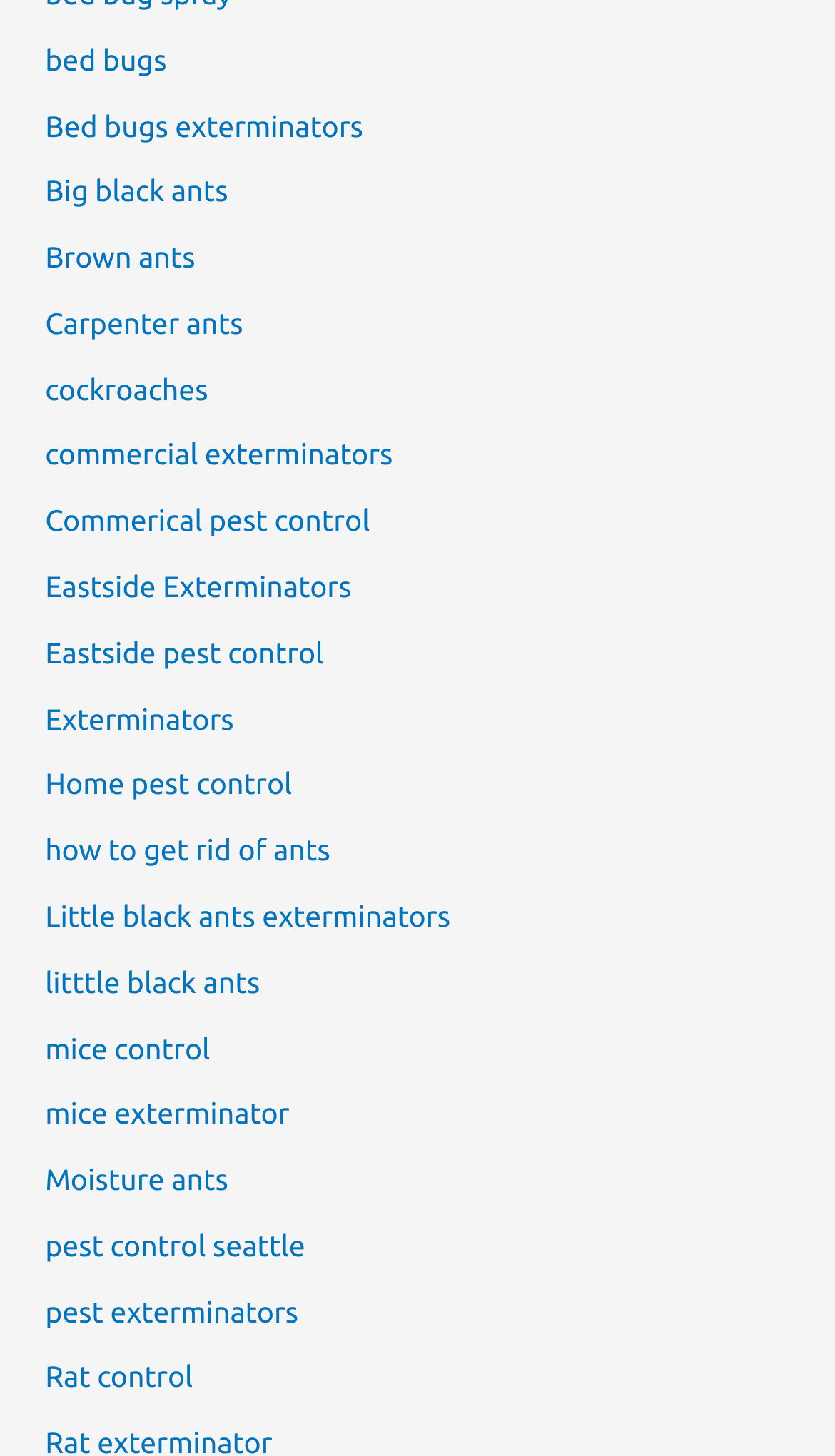Identify the bounding box coordinates of the part that should be clicked to carry out this instruction: "Find exterminators for carpenter ants".

[0.054, 0.21, 0.291, 0.234]